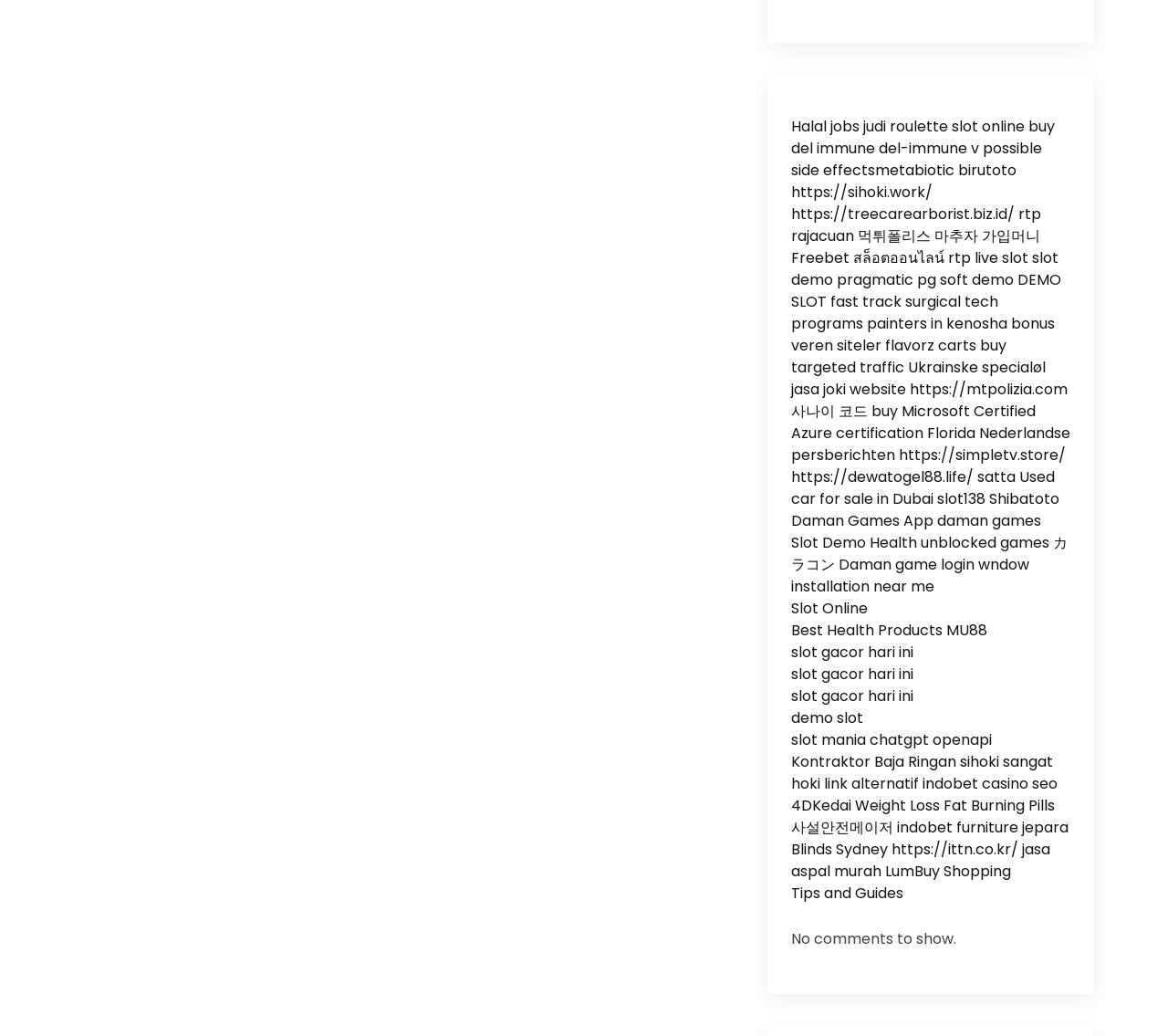Determine the bounding box coordinates of the clickable region to execute the instruction: "Explore slot online". The coordinates should be four float numbers between 0 and 1, denoted as [left, top, right, bottom].

[0.815, 0.112, 0.877, 0.132]